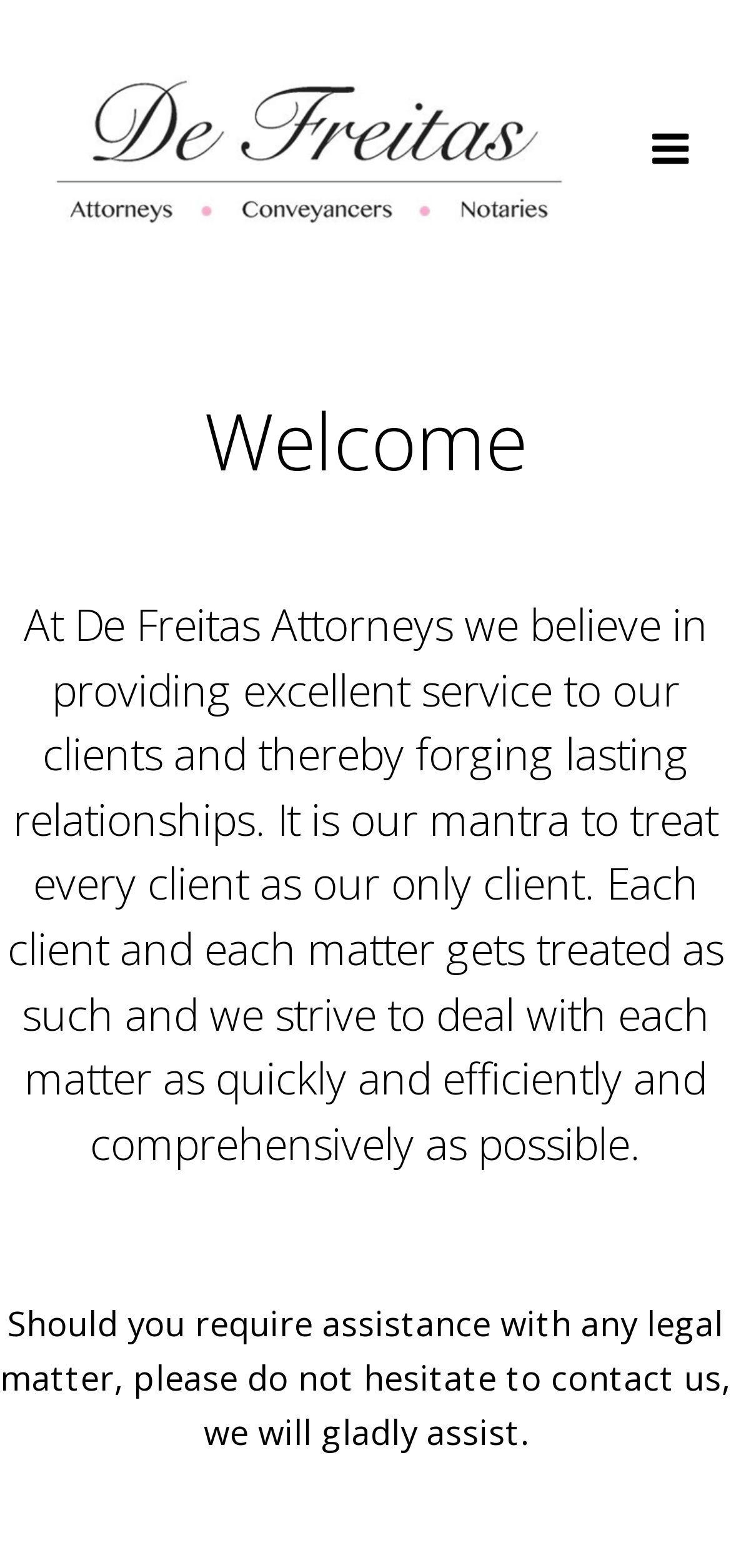Locate the UI element described as follows: "title="Menu"". Return the bounding box coordinates as four float numbers between 0 and 1 in the order [left, top, right, bottom].

[0.874, 0.075, 0.962, 0.115]